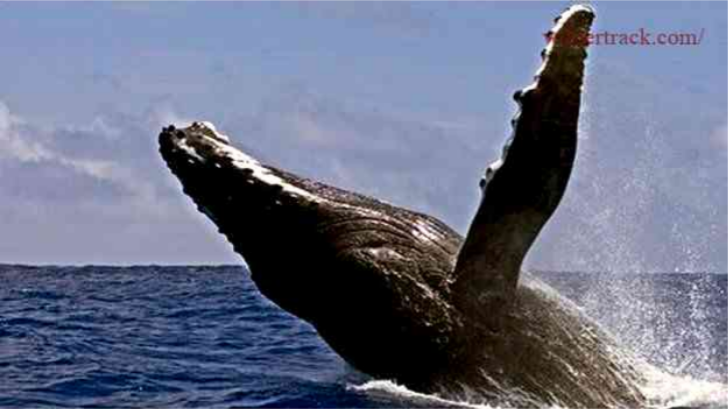Why are female whales important in marine ecosystems?
Carefully analyze the image and provide a thorough answer to the question.

Female whales, including humpback whales, play a crucial role in maintaining ecological balance in marine ecosystems, which means they are essential for the health and stability of these environments.